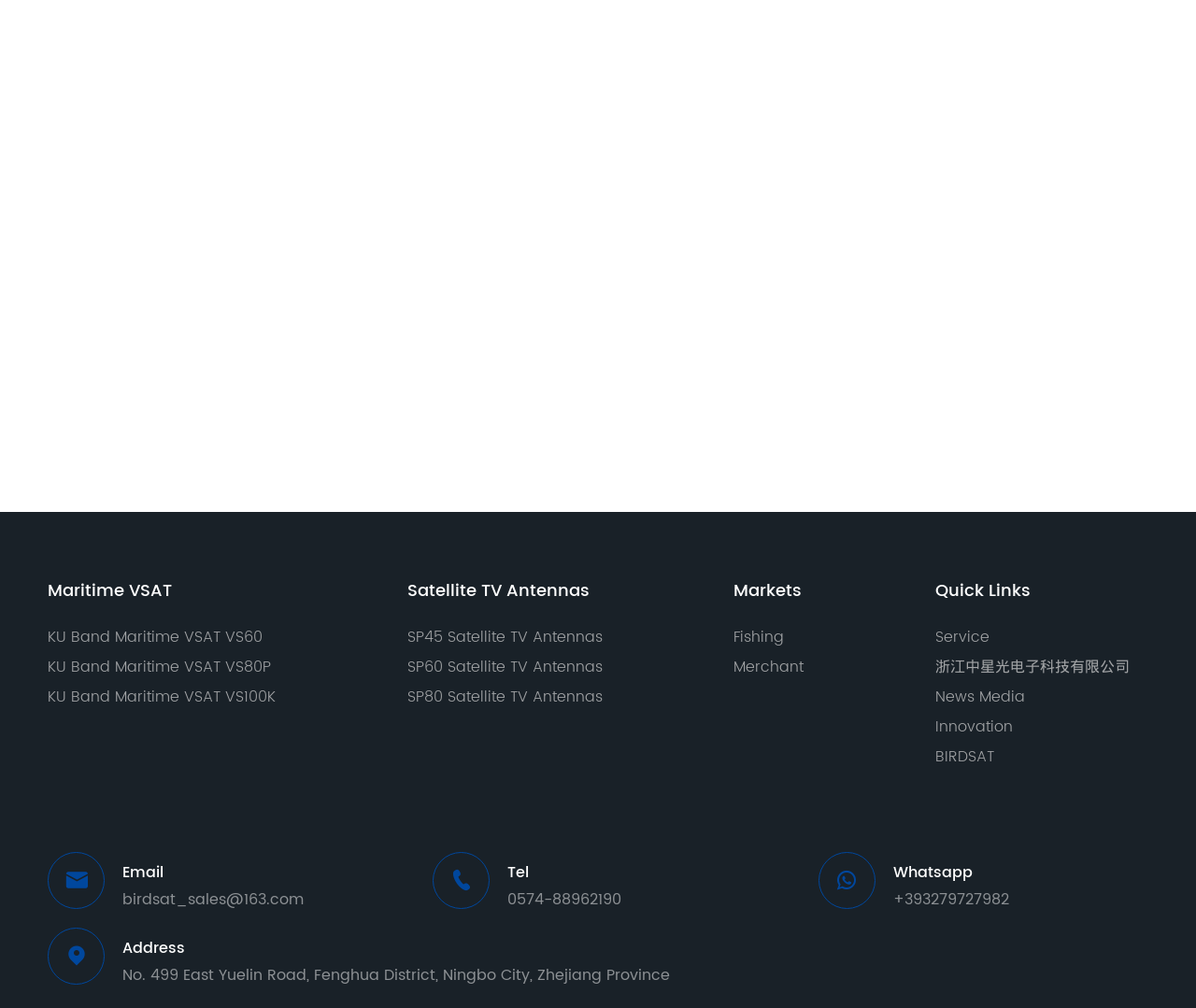Carefully examine the image and provide an in-depth answer to the question: What is the purpose of the 'Quick Links' section?

I inferred the purpose of the 'Quick Links' section by its name and its location on the webpage. The section is placed in a prominent position and has links to various pages, suggesting that it is meant to provide quick access to important pages on the website.